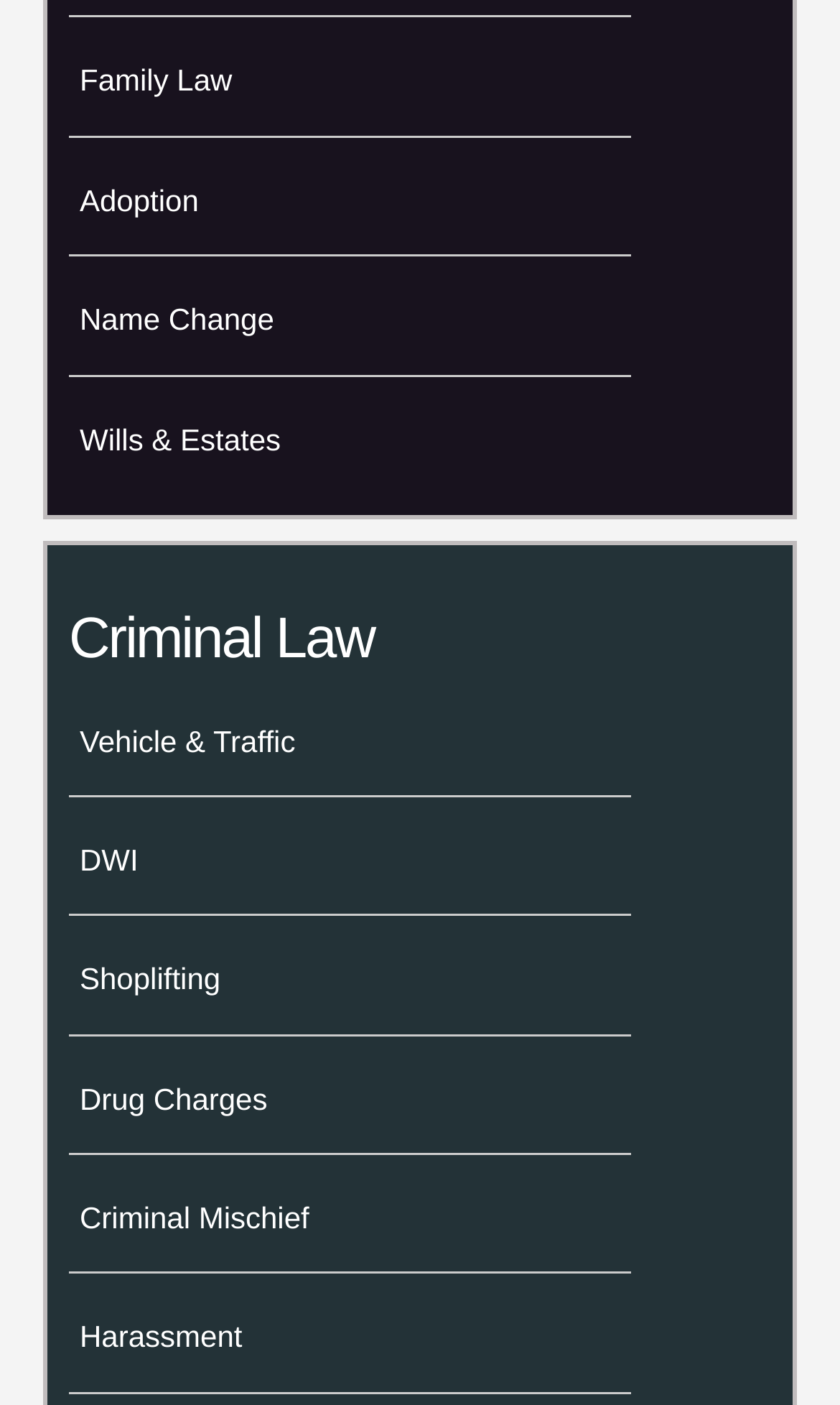Give a one-word or short phrase answer to the question: 
What is the second link under Family Law?

Adoption